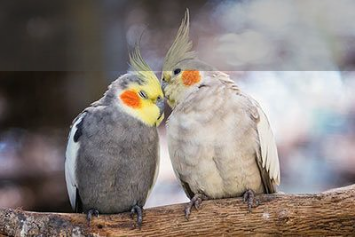Describe the important features and context of the image with as much detail as possible.

The image features two cockatiels, showcasing their delightful bond as they lean in close, seemingly sharing a tender moment. One cockatiel is distinguished by its striking yellow head and vibrant orange cheek patches, while the other has a softer, more muted coloring. They are perched on a natural wooden branch, surrounded by a softly blurred background that hints at their lush, natural habitat. This intimate encounter captures the essence of affection and companionship often seen in these sociable birds.